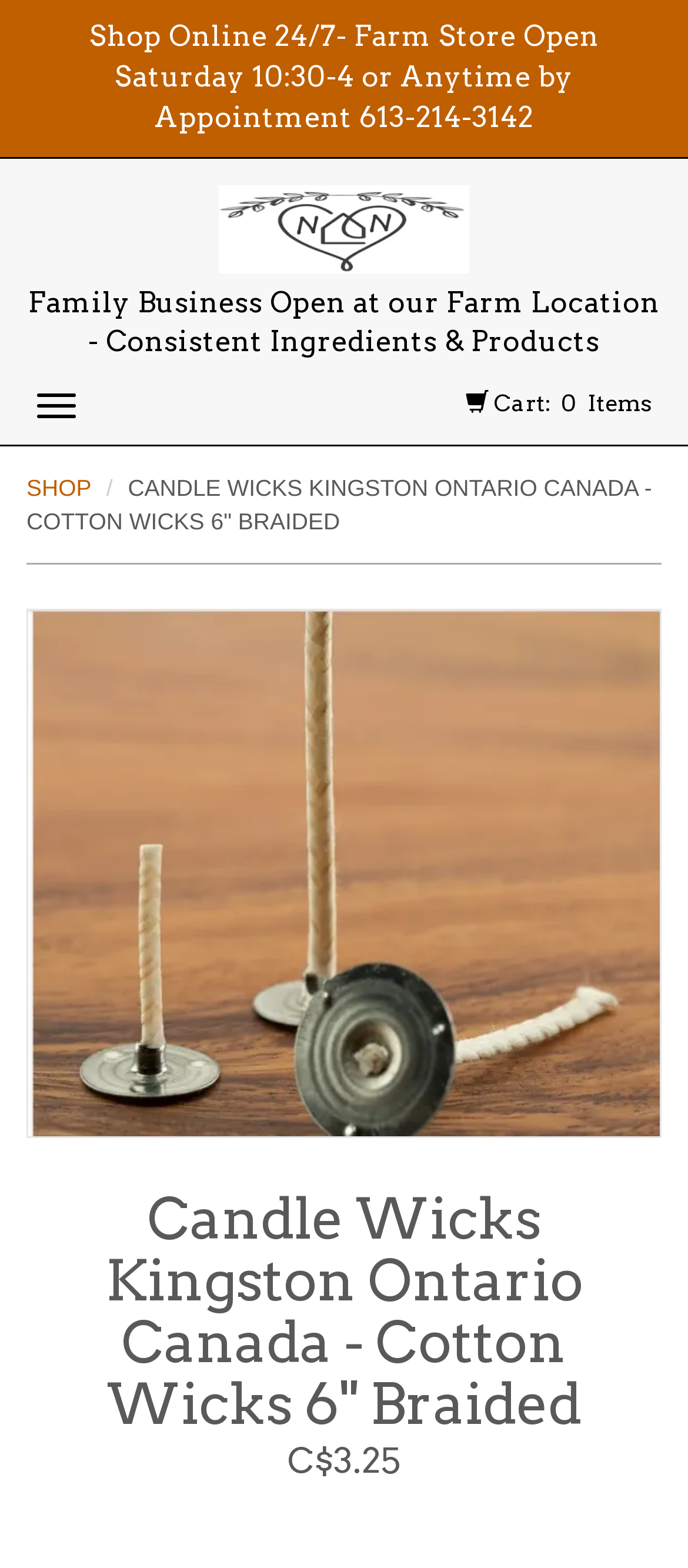Using the description: "Cart: 0 Items", determine the UI element's bounding box coordinates. Ensure the coordinates are in the format of four float numbers between 0 and 1, i.e., [left, top, right, bottom].

[0.677, 0.246, 0.949, 0.27]